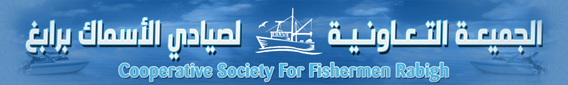Deliver an in-depth description of the image, highlighting major points.

The image features the header for the "Cooperative Society for Fishermen Rabigh" prominently displayed. The text is presented in both Arabic and English, with the Arabic script reading: "الجمعية التعاونية لصيادي الأسماك برابغ," and the English translation below it, confirming the organization's focus on supporting local fishermen. A nautical motif is present, with a silhouette of a fishing boat and gentle waves in the background, enhancing the maritime theme of the society. The design utilizes a soothing blue color palette, evoking a sense of calm associated with the sea, and likely represents the society's connection to fishing and coastal life.